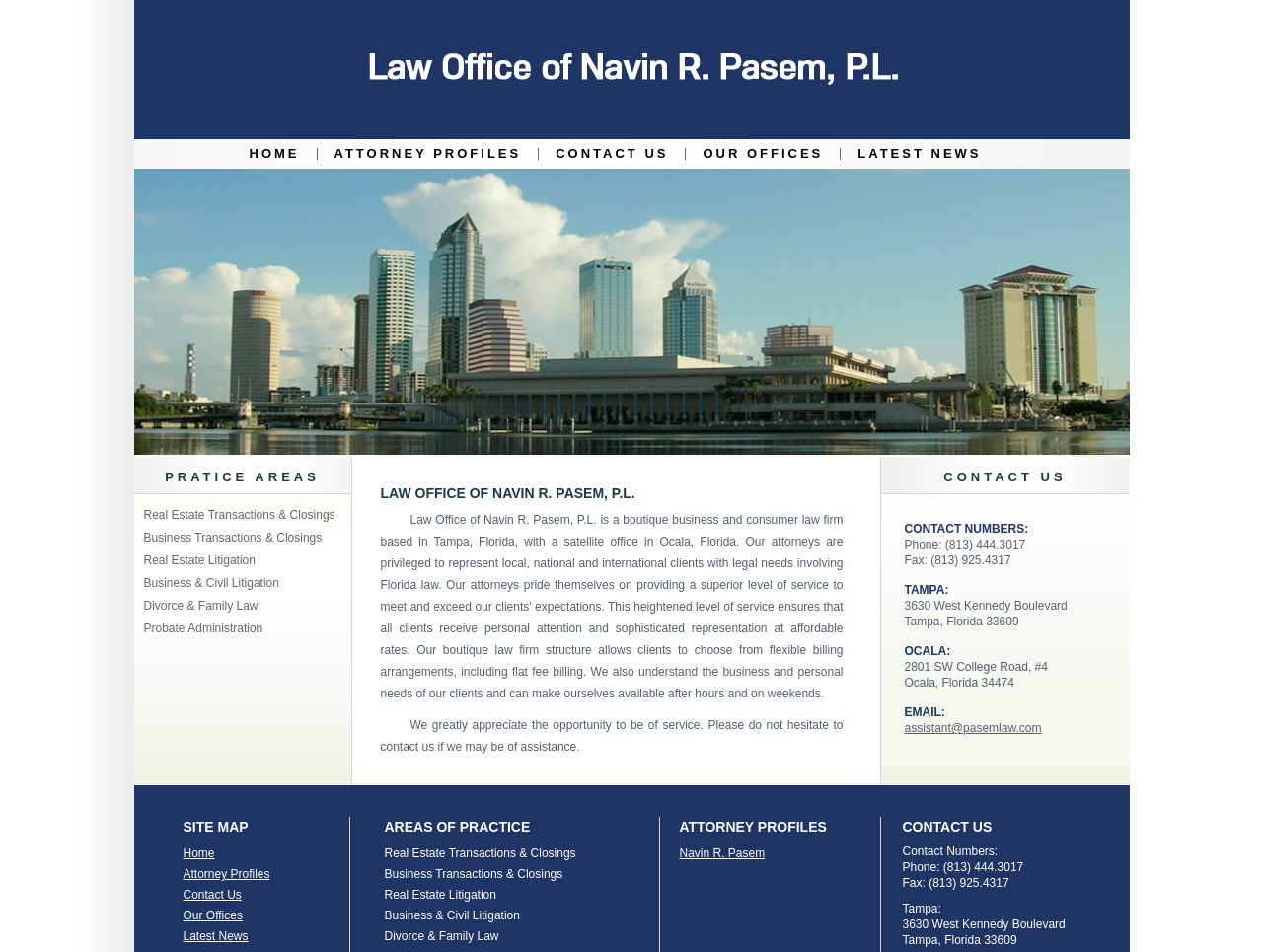Give a one-word or short phrase answer to this question: 
What is the name of the law office?

Law Office of Navin R. Pasem, P.L.